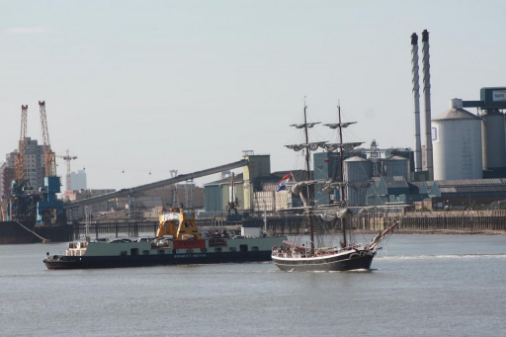What type of buildings are in the distance?
Deliver a detailed and extensive answer to the question.

In the distance, industrial buildings and cranes represent the area's working history, showcasing a blend of maritime transportation and local commerce, which indicates that the type of buildings in the distance are industrial.